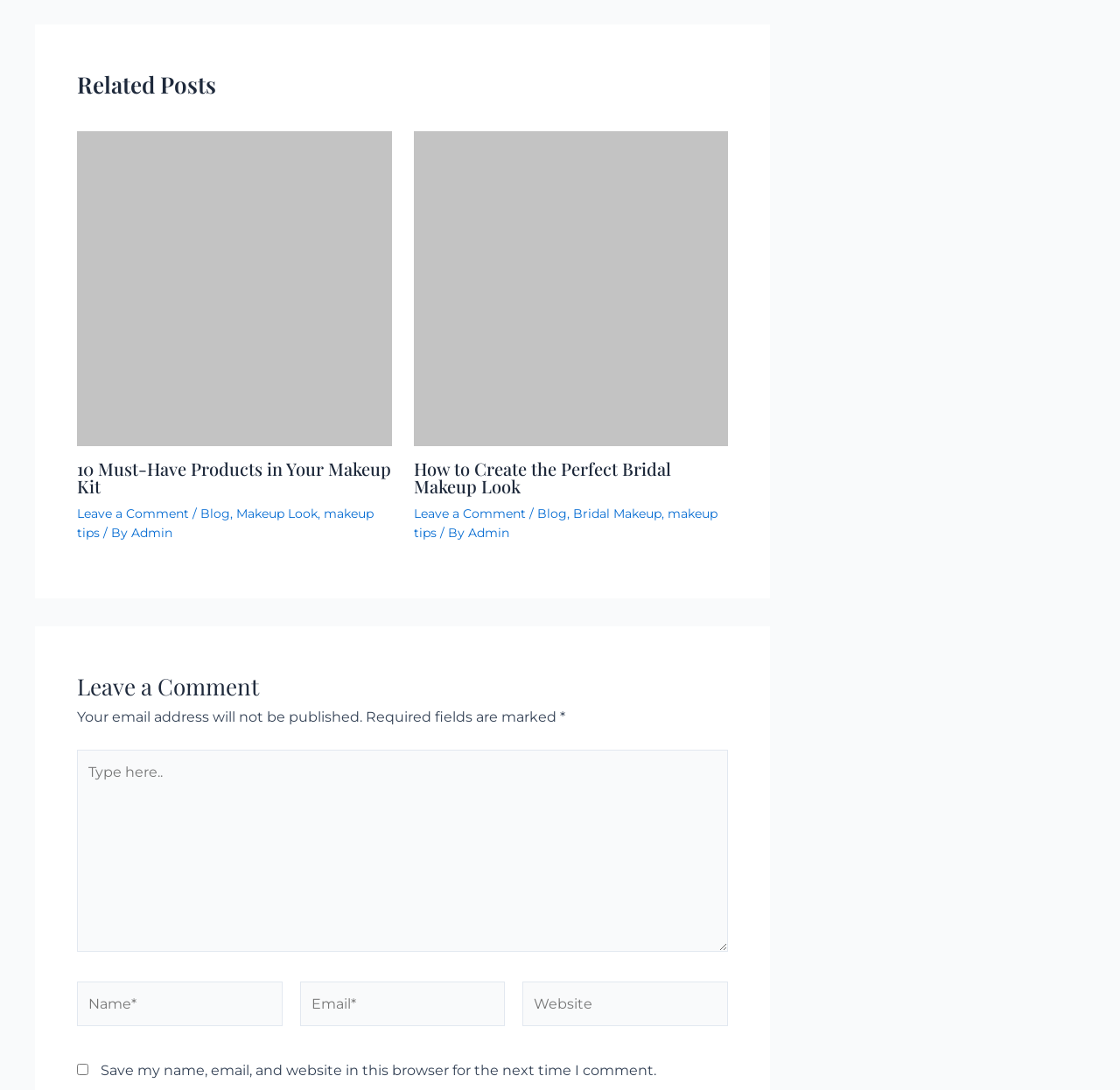Identify the bounding box of the UI component described as: "Admin".

[0.418, 0.482, 0.454, 0.496]